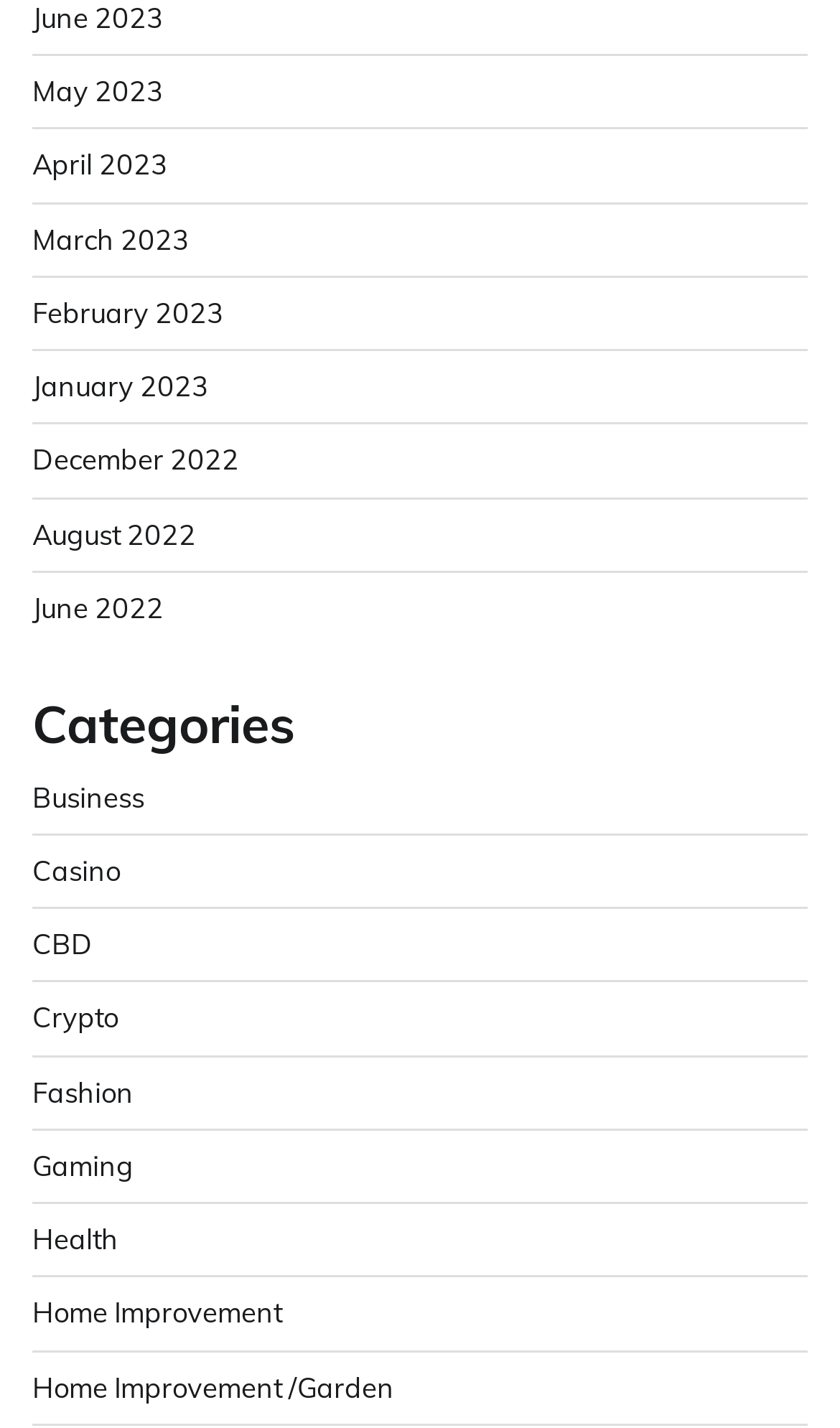Using the provided element description: "Apply", identify the bounding box coordinates. The coordinates should be four floats between 0 and 1 in the order [left, top, right, bottom].

None